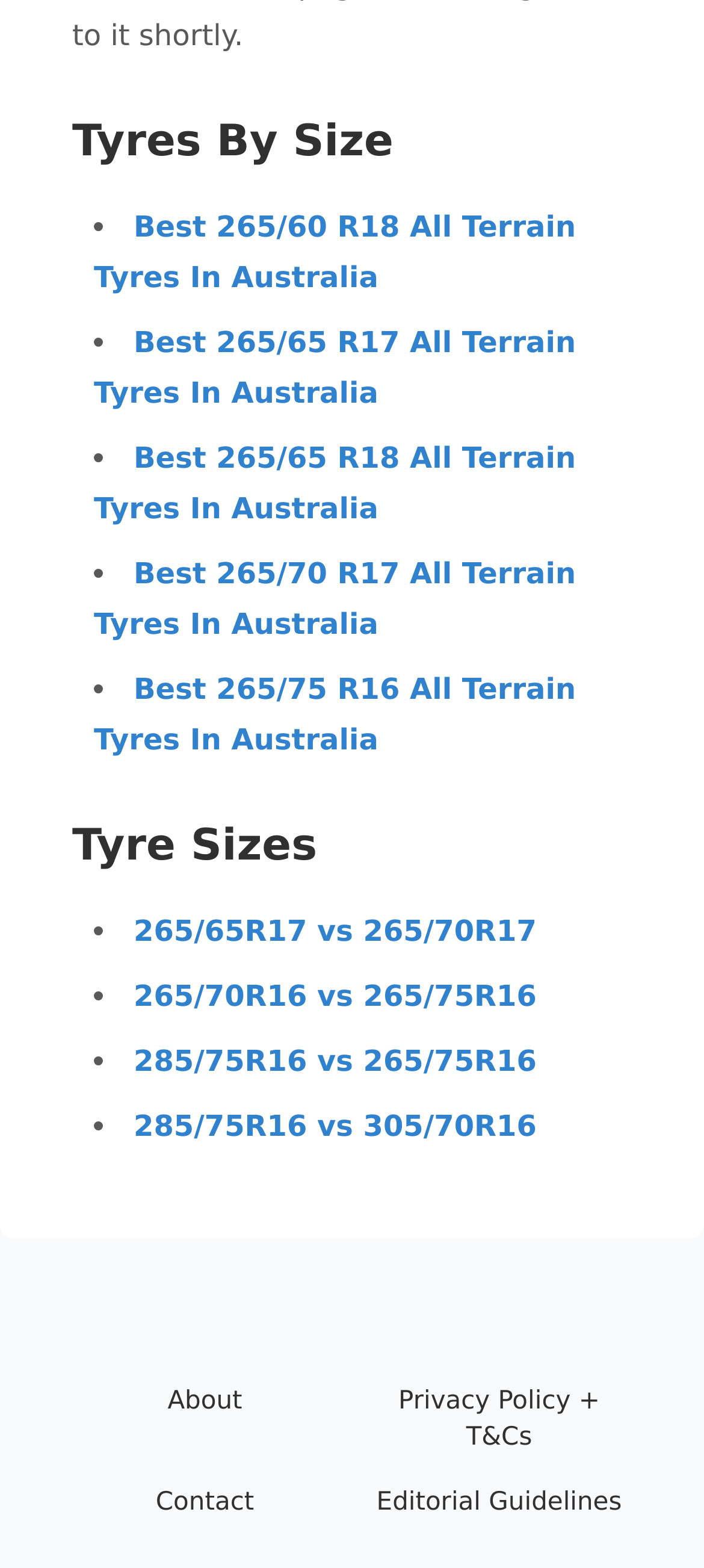What is the topic of the first link?
Using the visual information, answer the question in a single word or phrase.

265/60 R18 All Terrain Tyres